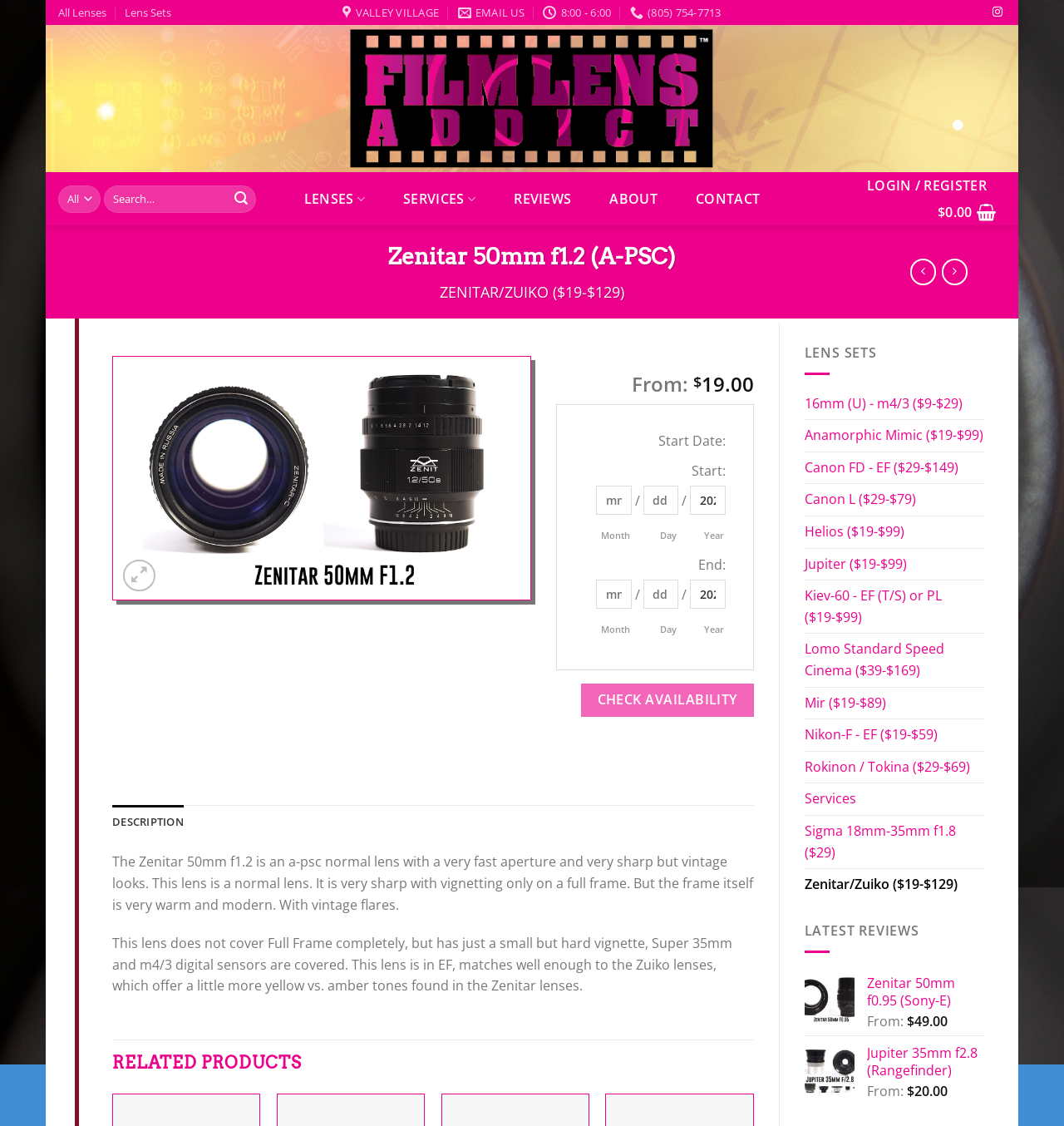Locate the bounding box coordinates of the element I should click to achieve the following instruction: "Login or register".

[0.805, 0.153, 0.937, 0.177]